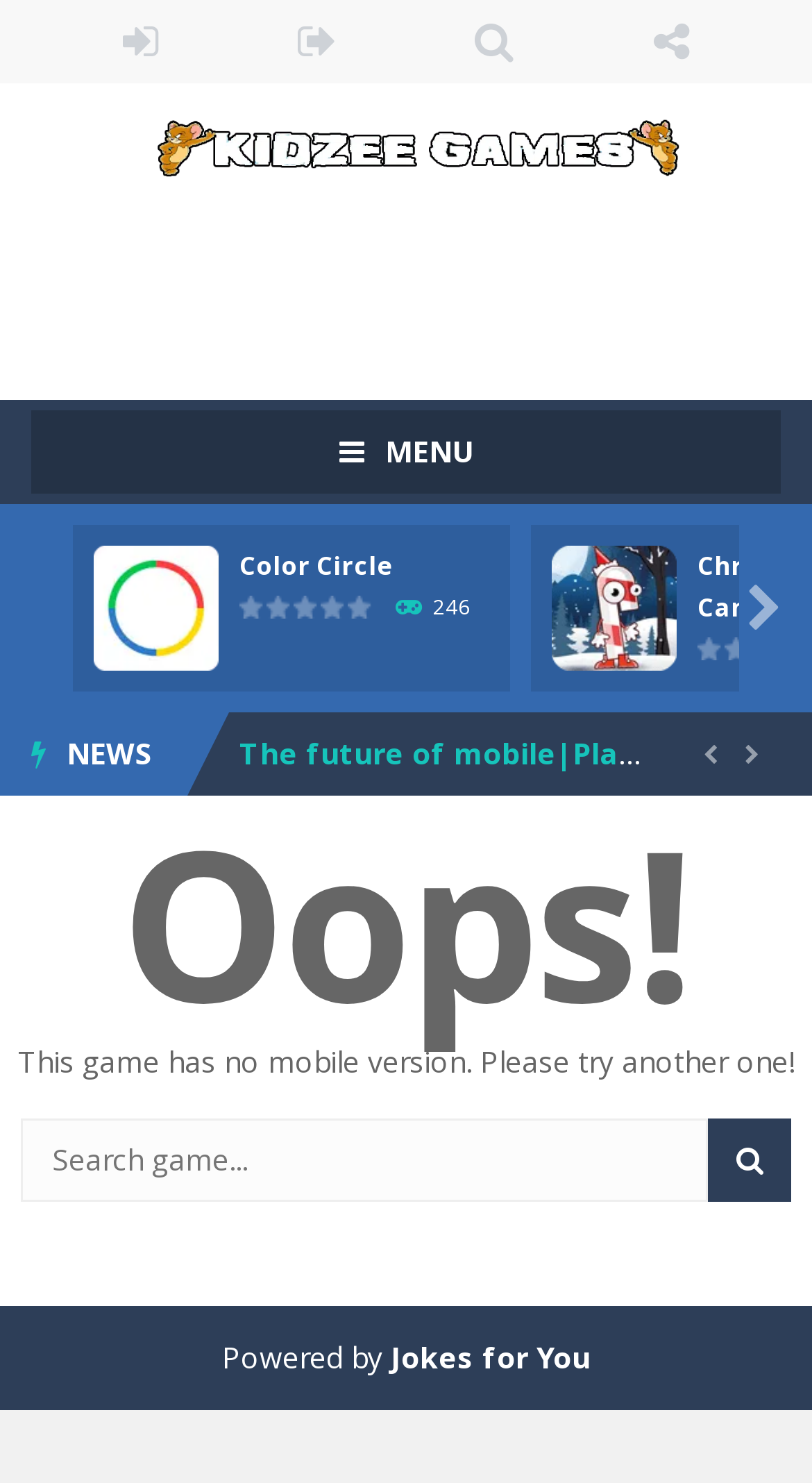What is the purpose of the textbox at the bottom of the webpage?
Please provide a single word or phrase as the answer based on the screenshot.

Search game